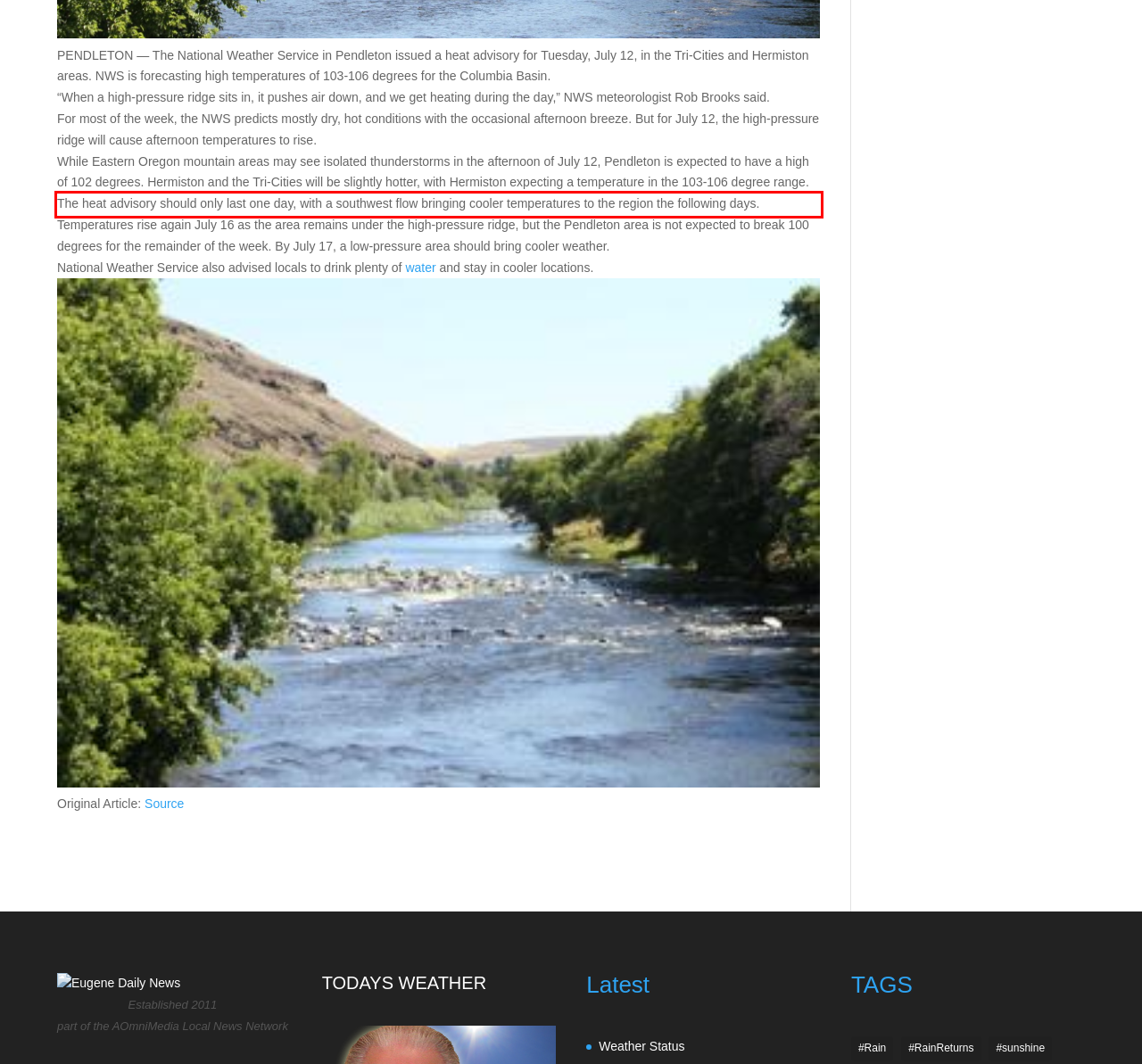Please extract the text content from the UI element enclosed by the red rectangle in the screenshot.

The heat advisory should only last one day, with a southwest flow bringing cooler temperatures to the region the following days.